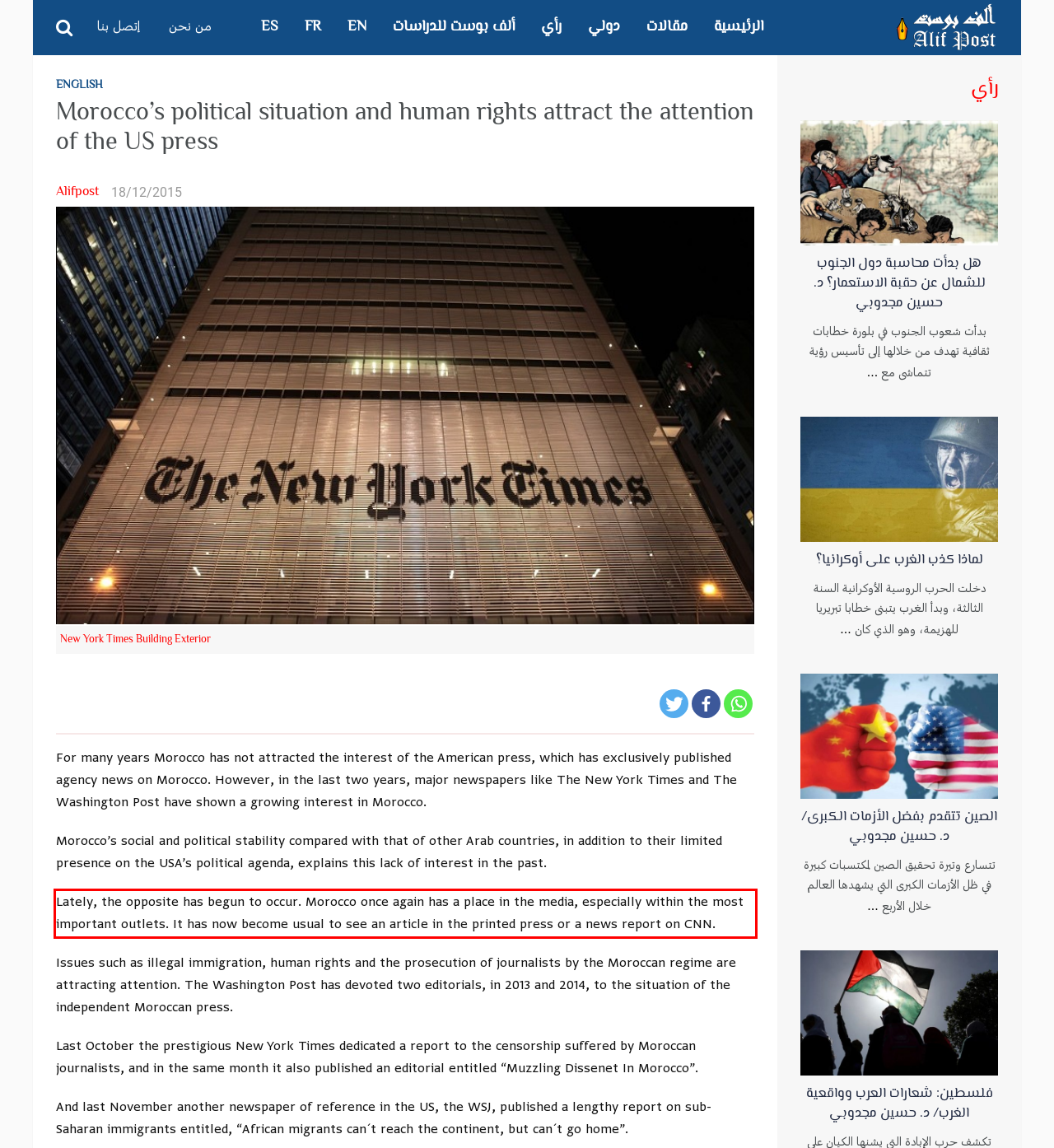You are provided with a screenshot of a webpage that includes a red bounding box. Extract and generate the text content found within the red bounding box.

Lately, the opposite has begun to occur. Morocco once again has a place in the media, especially within the most important outlets. It has now become usual to see an article in the printed press or a news report on CNN.